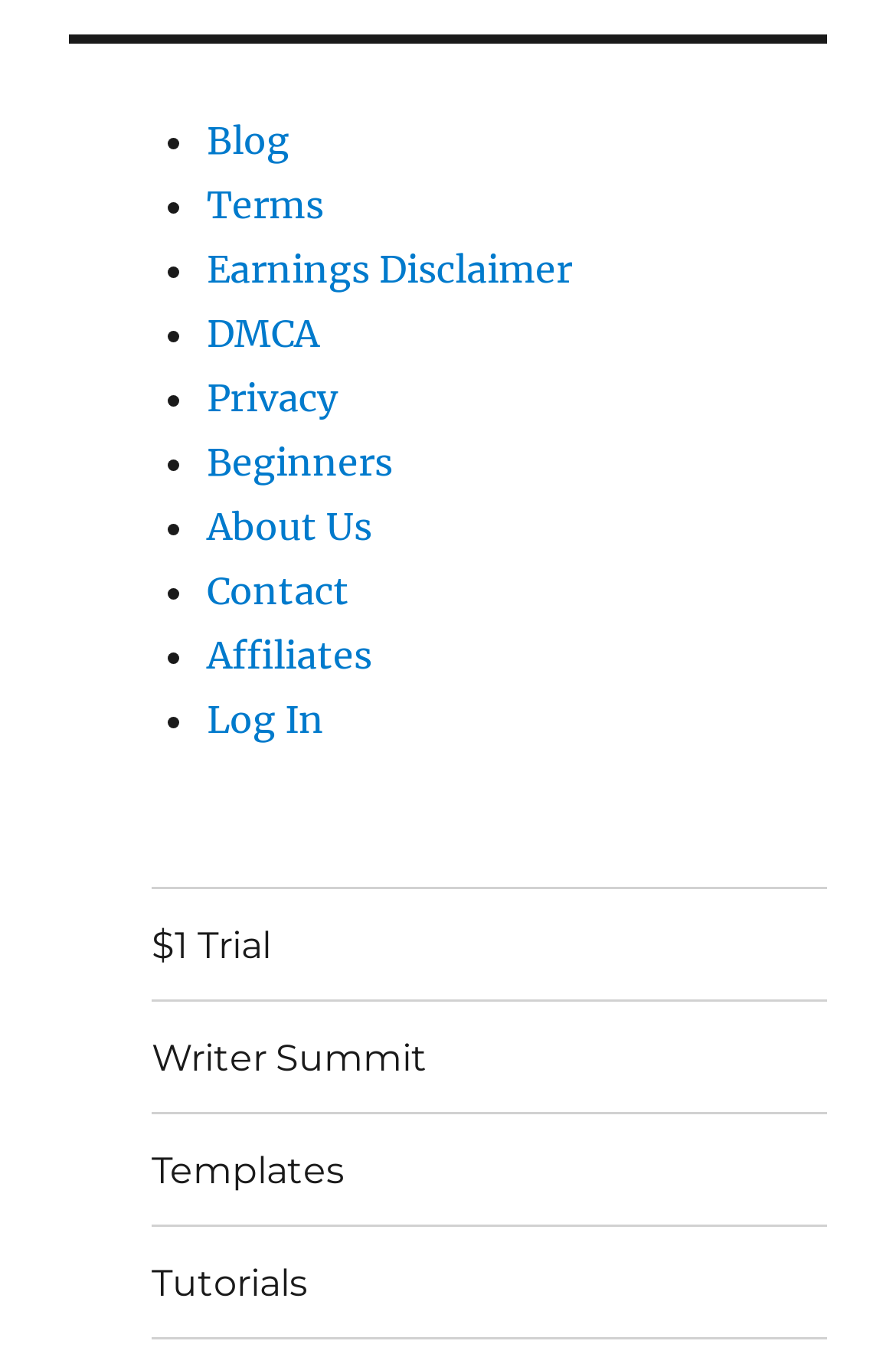How many links are there below the navigation menu?
Based on the screenshot, provide your answer in one word or phrase.

4